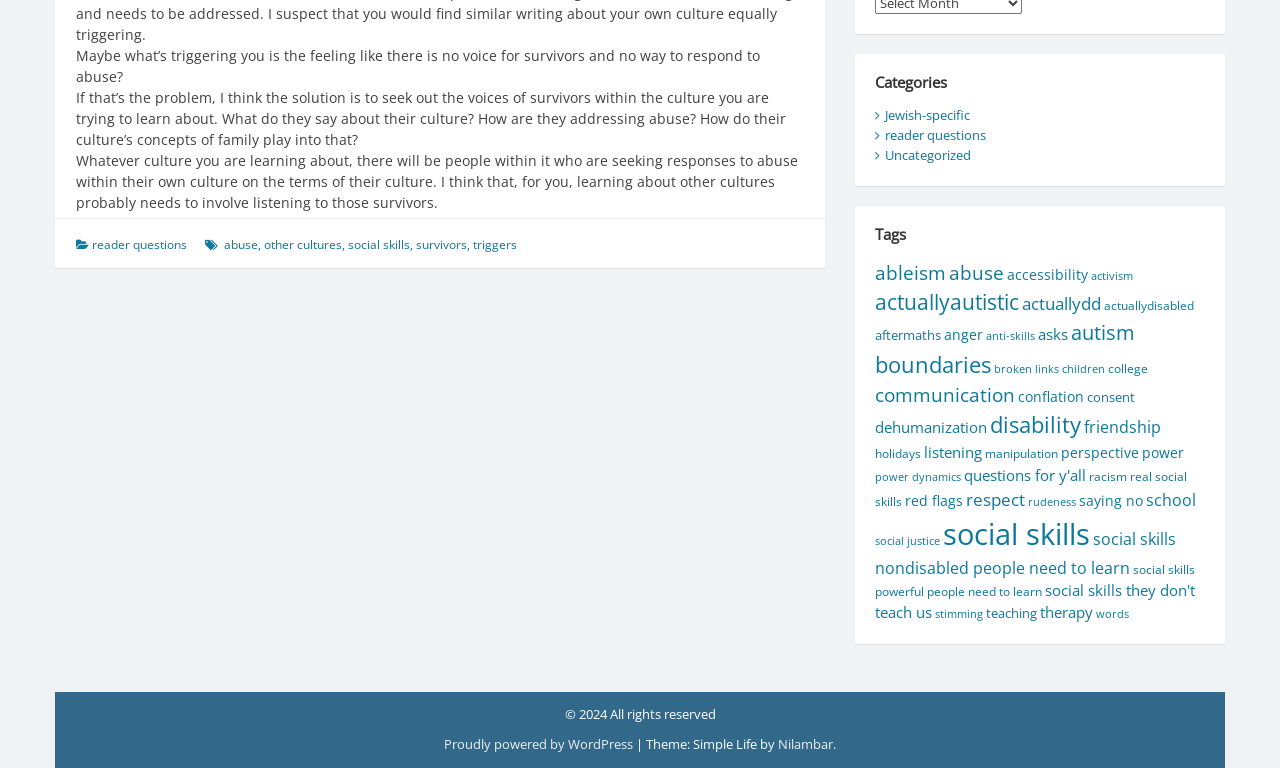Using the format (top-left x, top-left y, bottom-right x, bottom-right y), and given the element description, identify the bounding box coordinates within the screenshot: actuallydd

[0.798, 0.381, 0.86, 0.411]